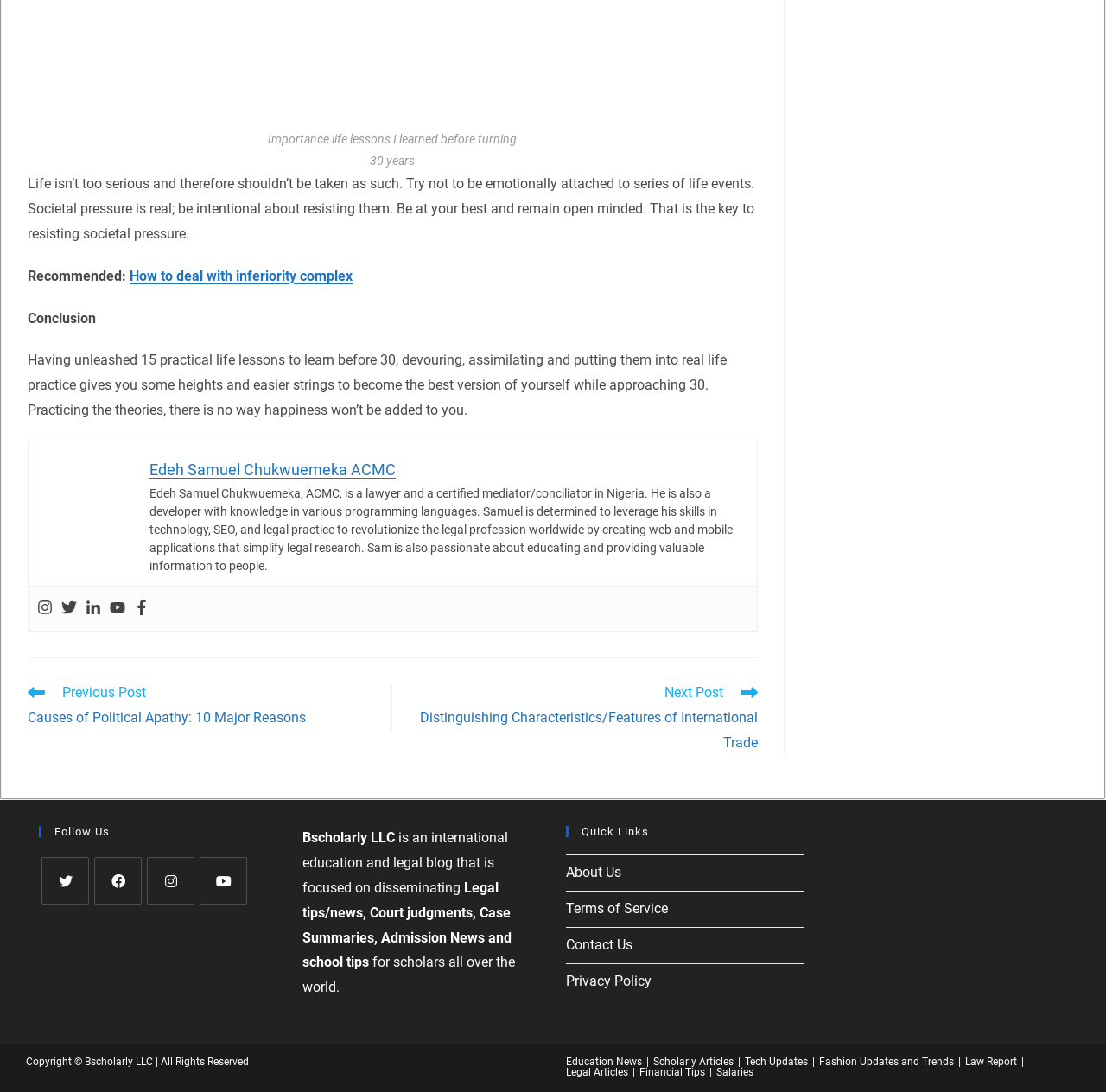Locate the bounding box coordinates of the element that needs to be clicked to carry out the instruction: "Read more articles". The coordinates should be given as four float numbers ranging from 0 to 1, i.e., [left, top, right, bottom].

[0.025, 0.602, 0.685, 0.692]